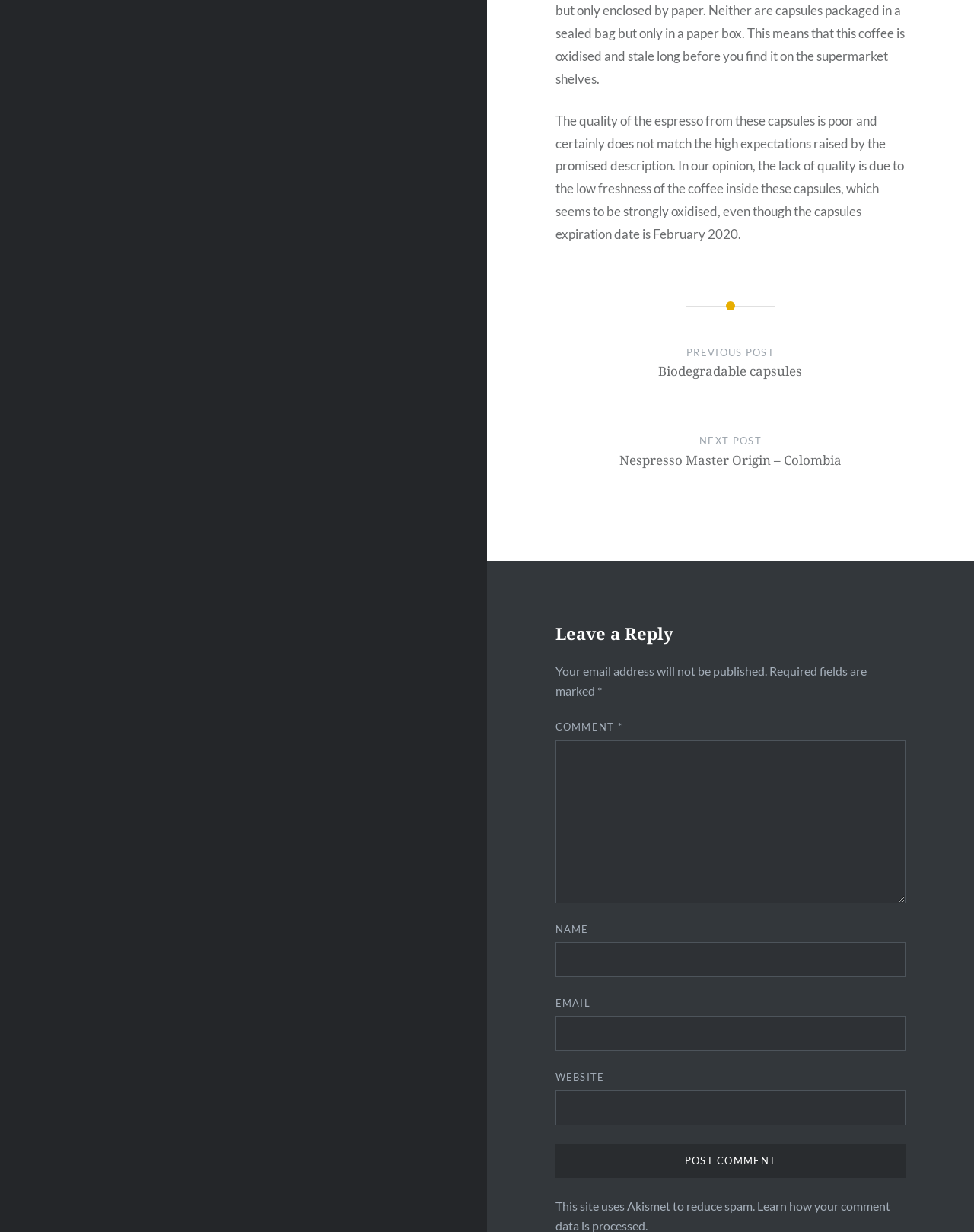What is the topic of the post?
Please provide a comprehensive answer based on the information in the image.

The topic of the post can be inferred from the text content of the webpage, specifically the StaticText element with ID 160, which mentions 'the quality of the espresso from these capsules'.